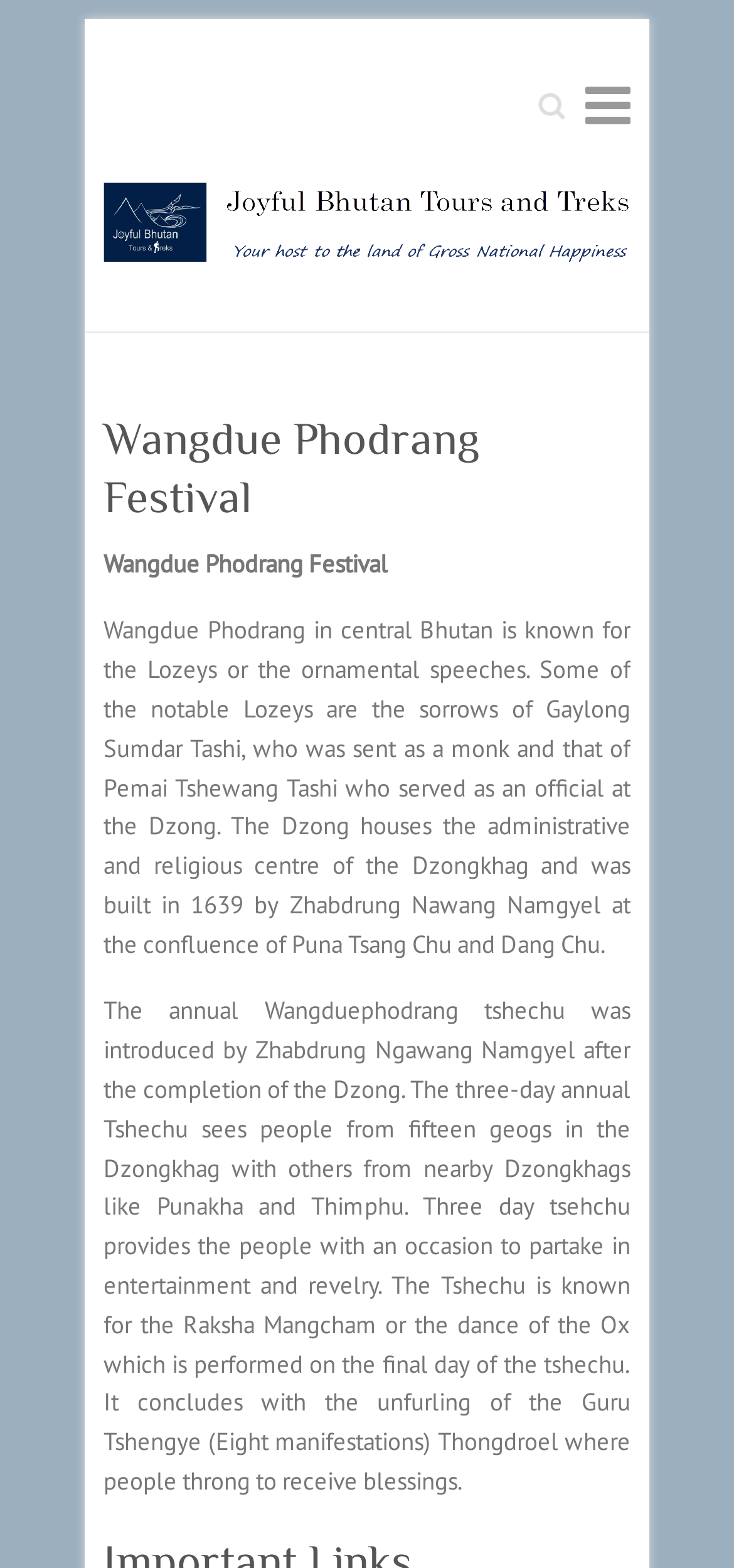Identify the bounding box of the UI element that matches this description: "parent_node: Search name="s" placeholder="Search"".

[0.708, 0.05, 0.797, 0.086]